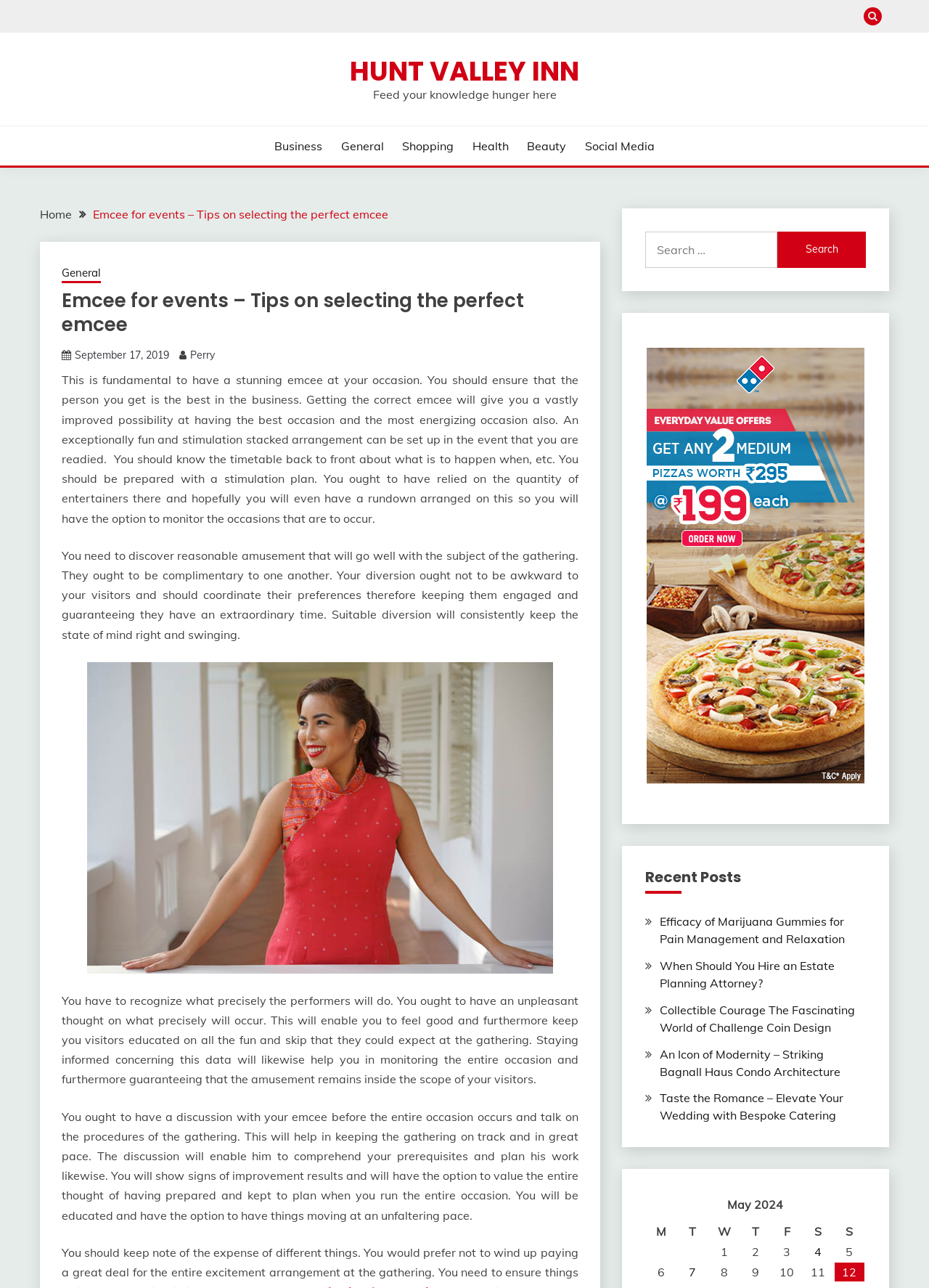Locate the bounding box coordinates of the region to be clicked to comply with the following instruction: "Click the search button". The coordinates must be four float numbers between 0 and 1, in the form [left, top, right, bottom].

[0.837, 0.18, 0.932, 0.208]